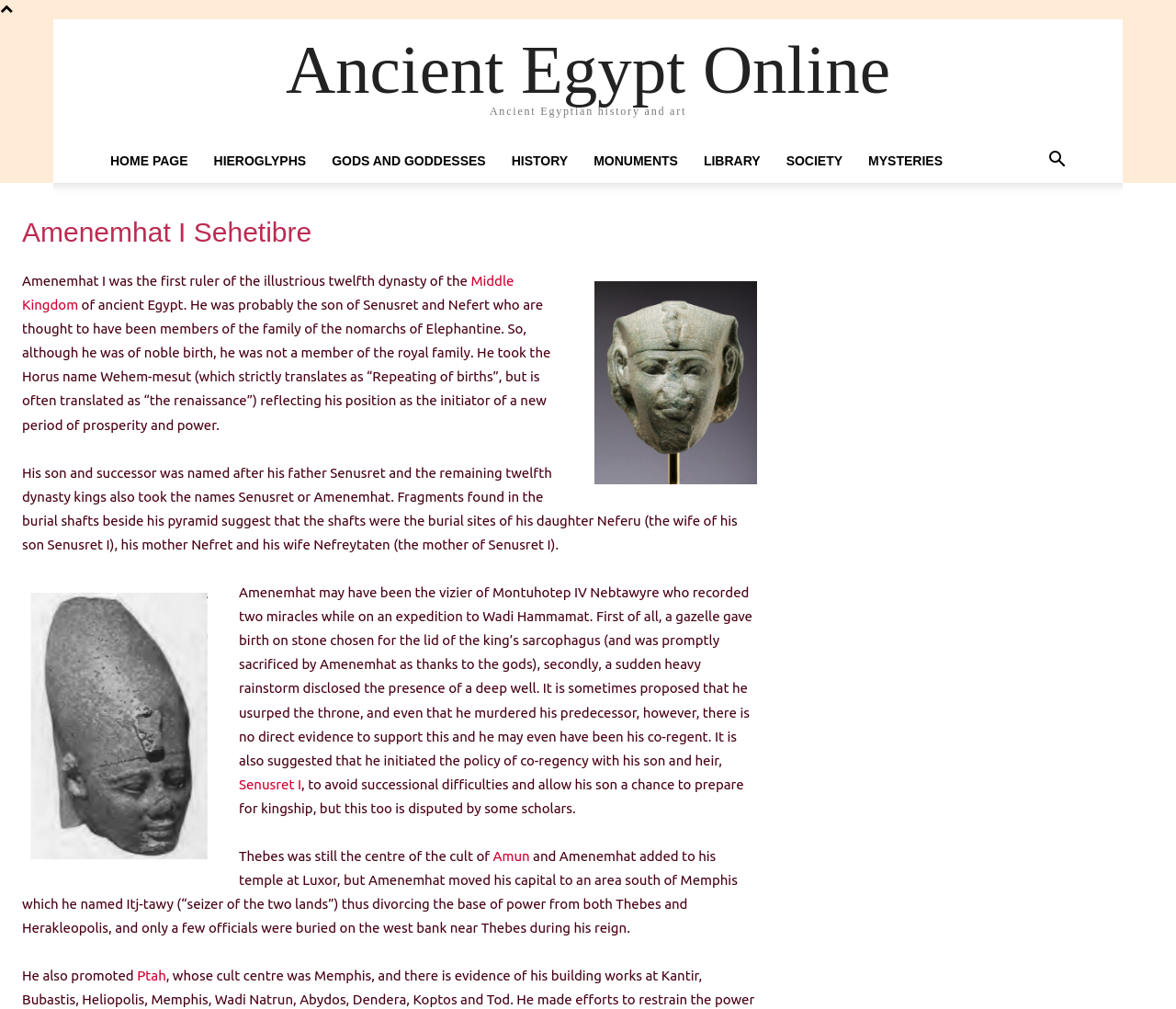Refer to the image and provide an in-depth answer to the question:
What is the name of the pharaoh described on this webpage?

I determined the answer by looking at the heading element with the text 'Amenemhat I Sehetibre' which is the main title of the webpage, indicating that the webpage is about this pharaoh.